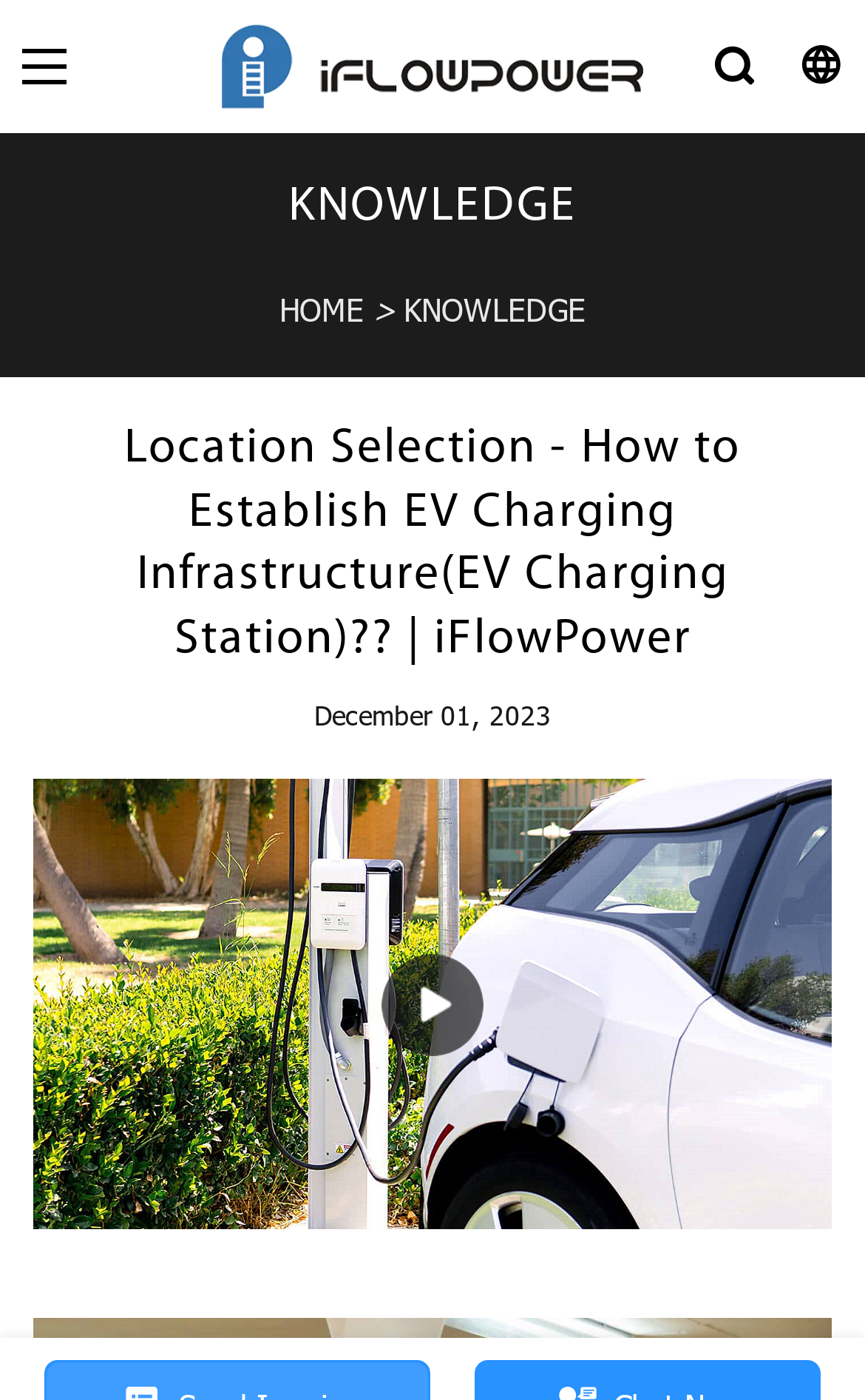Construct a comprehensive caption that outlines the webpage's structure and content.

The webpage is about selecting the right location for an electric vehicle (EV) charging station, with the title "Location Selection - How to Establish EV Charging Infrastructure(EV Charging Station)?? | iFlowPower" prominently displayed at the top center of the page. 

At the top left, there is a link to "iFlowPower" accompanied by an image with the same name, which is likely the logo of the company. 

To the right of the logo, there are three links: "HOME", ">" and "KNOWLEDGE", which are likely navigation links. The ">" symbol is a separator between the "HOME" and "KNOWLEDGE" links.

Below the title, there is a static text "KNOWLEDGE" at the top center of the page, which may be a category or section title. 

Further down, there is a date "December 01, 2023" at the center of the page, which could be the publication date of the article. 

At the bottom center of the page, there is a large image that takes up most of the width, which is likely a relevant image to the article about EV charging infrastructure.